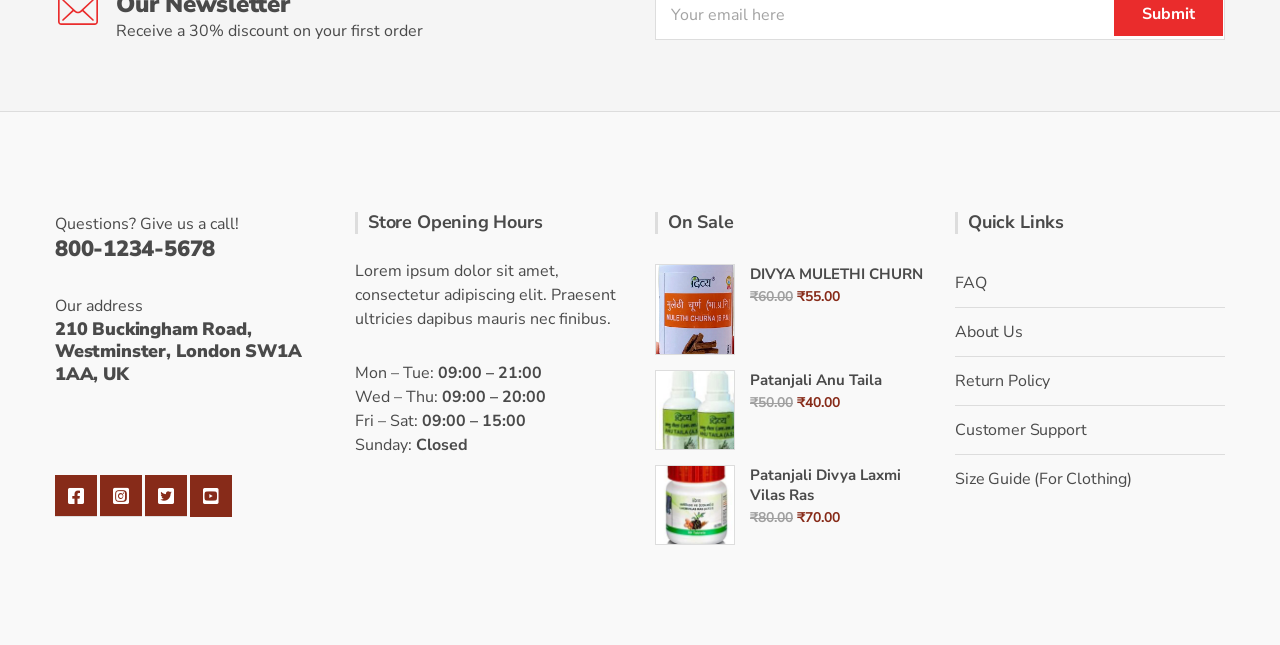Look at the image and answer the question in detail:
What is the link to the 'FAQ' page?

I found the link to the 'FAQ' page by looking at the navigation element with the text 'Quick Links', which has a link element with the text 'FAQ'.